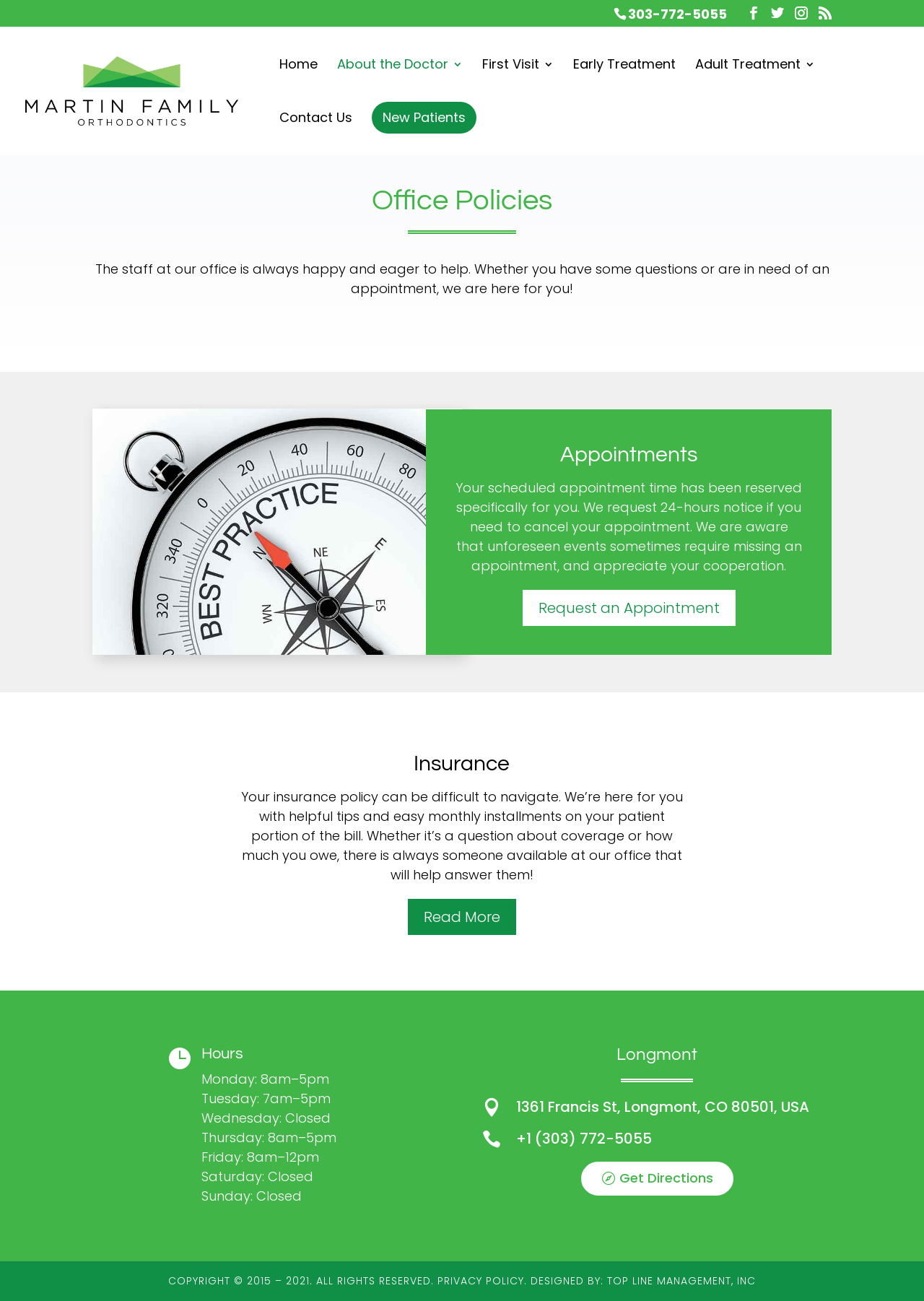What is the address of Martin Family Orthodontics in Longmont?
Analyze the image and provide a thorough answer to the question.

I found the address by looking at the LayoutTable element with the heading 'Longmont' and then finding the heading element with the text '1361 Francis St, Longmont, CO 80501, USA'.